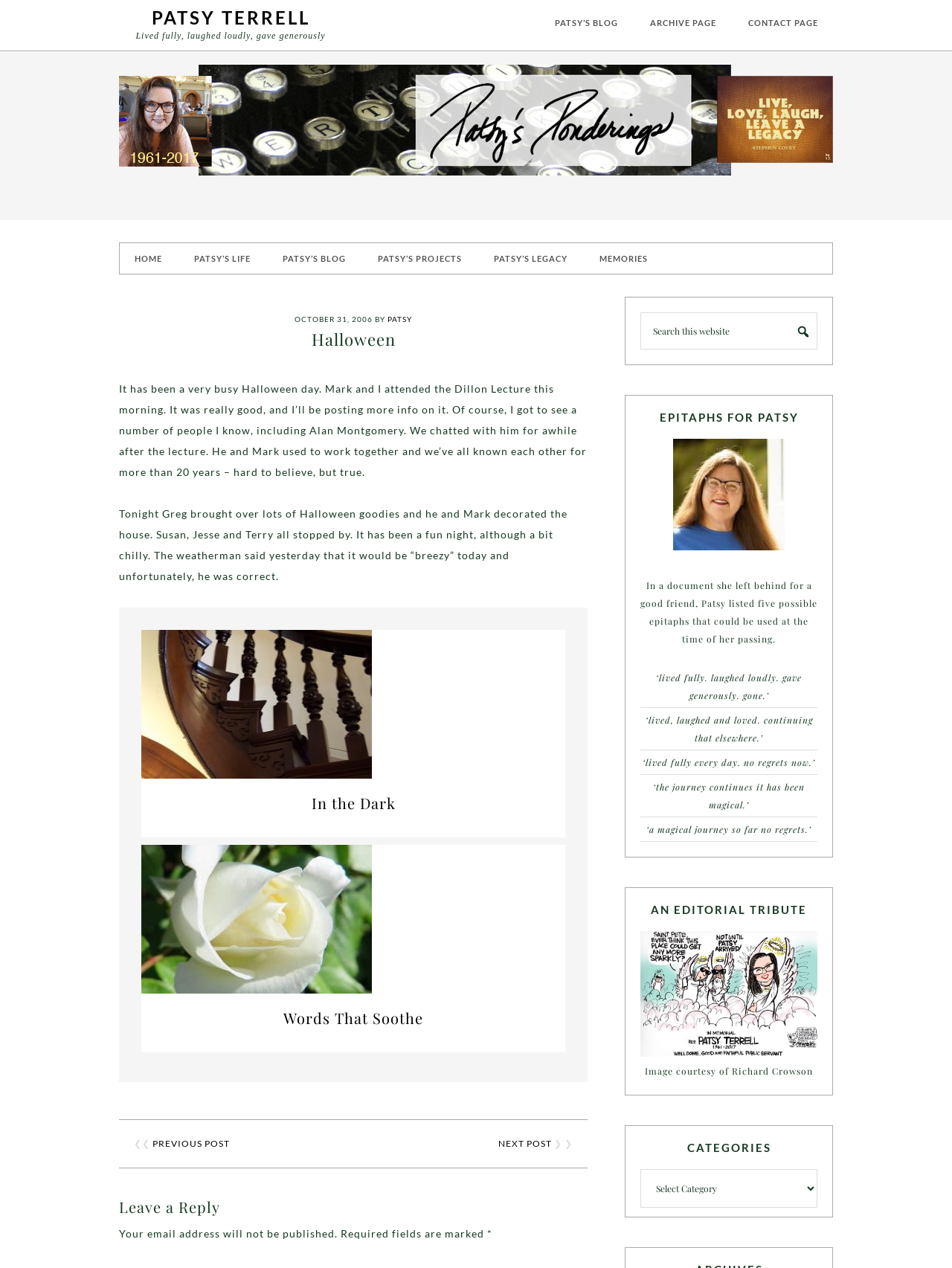What is the name of the blog?
Use the image to give a comprehensive and detailed response to the question.

I found the answer by looking at the navigation links at the top of the page, where 'Patsy's Blog' is one of the options.